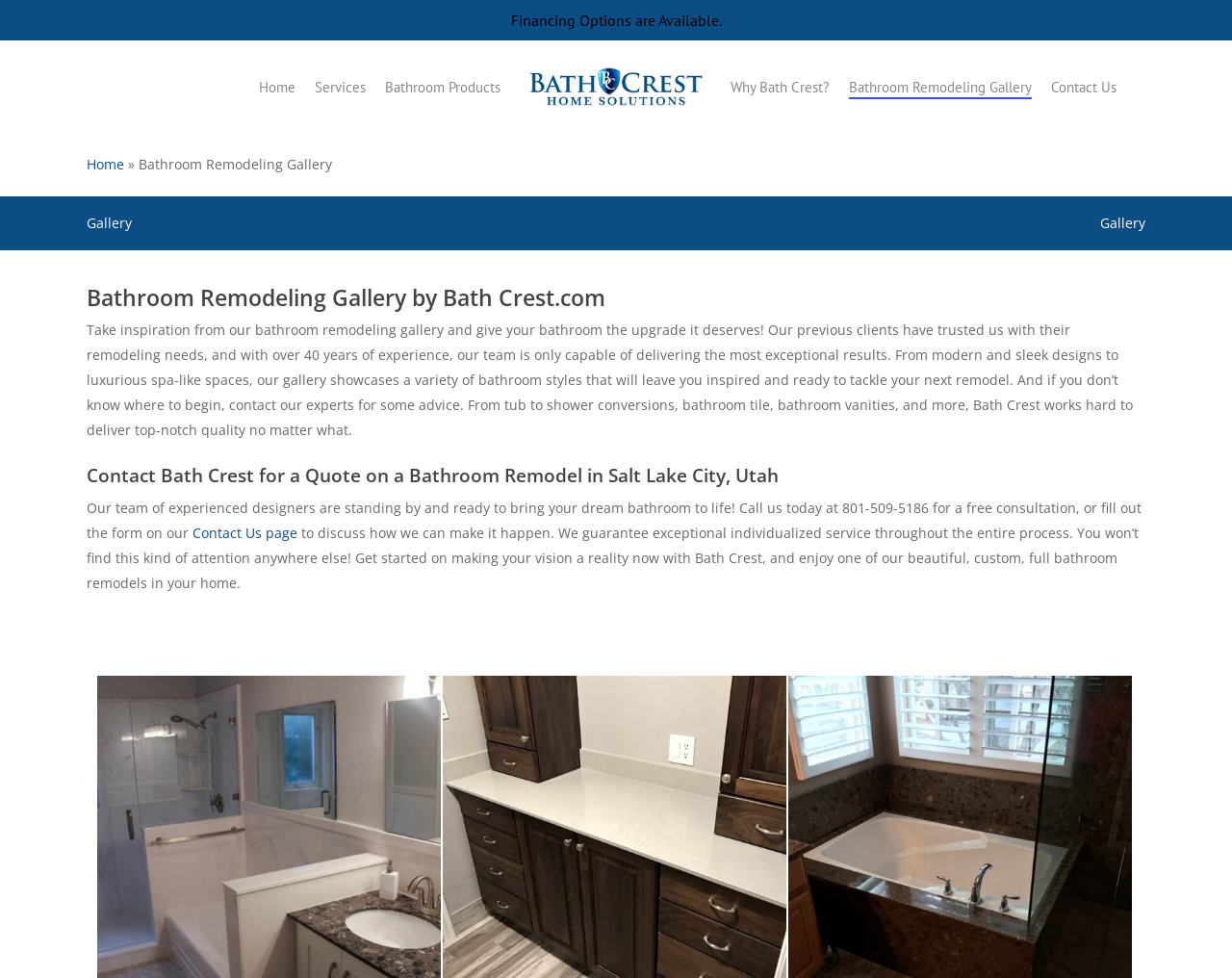Please give a concise answer to this question using a single word or phrase: 
What is the company name?

Bath Crest